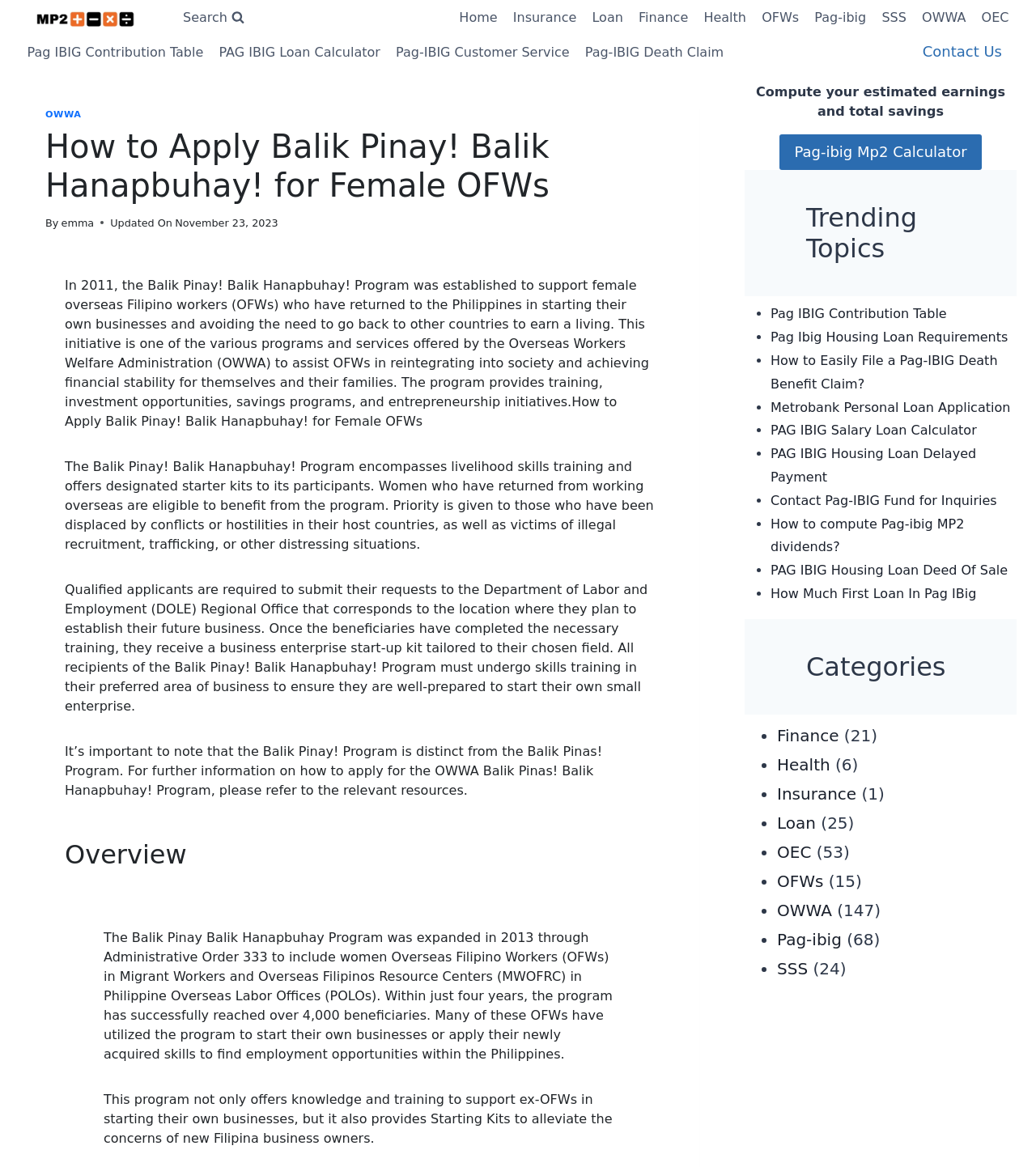Please give the bounding box coordinates of the area that should be clicked to fulfill the following instruction: "View search form". The coordinates should be in the format of four float numbers from 0 to 1, i.e., [left, top, right, bottom].

[0.17, 0.001, 0.242, 0.029]